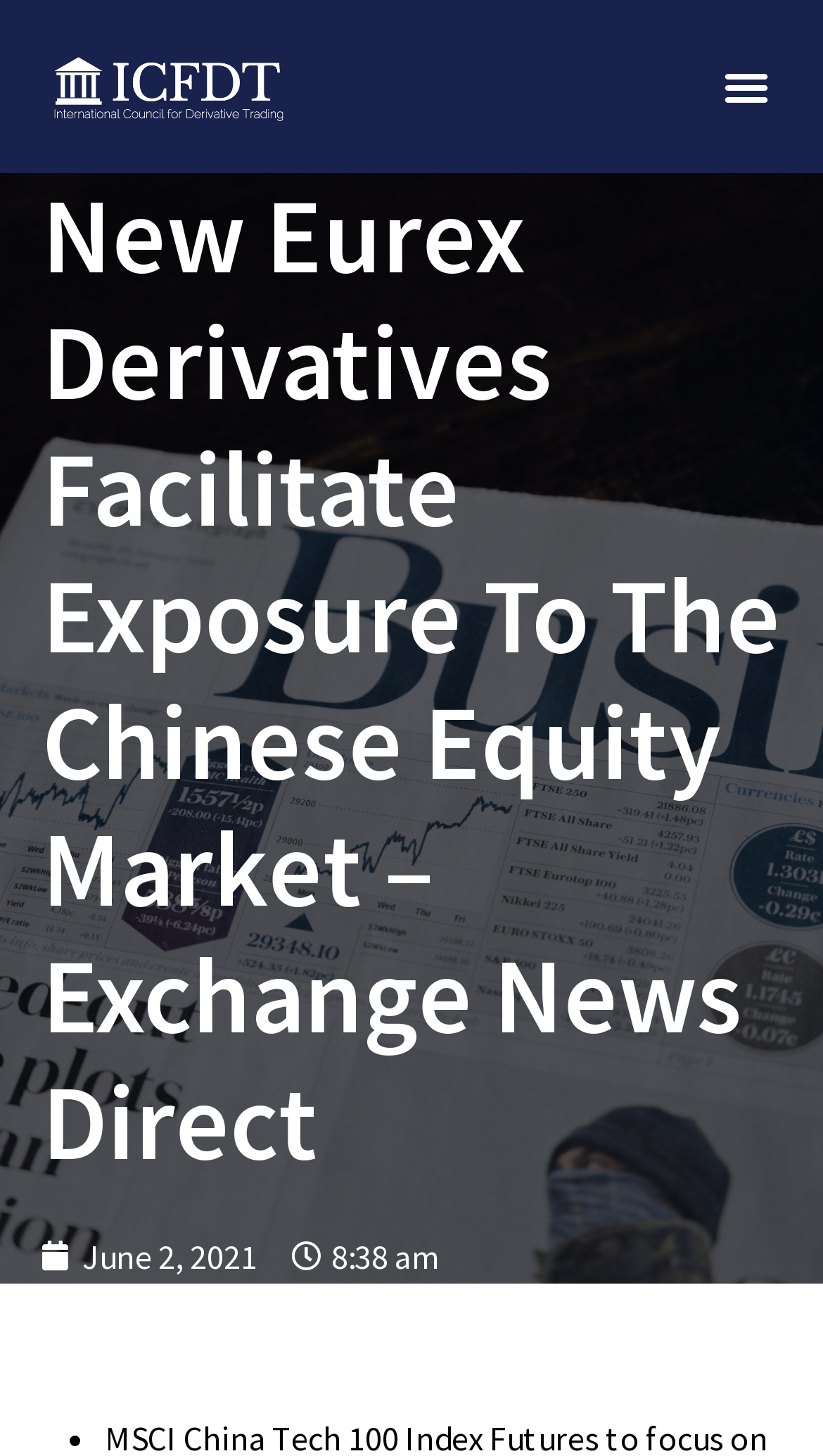Please respond to the question using a single word or phrase:
What is the time of the news article?

8:38 am